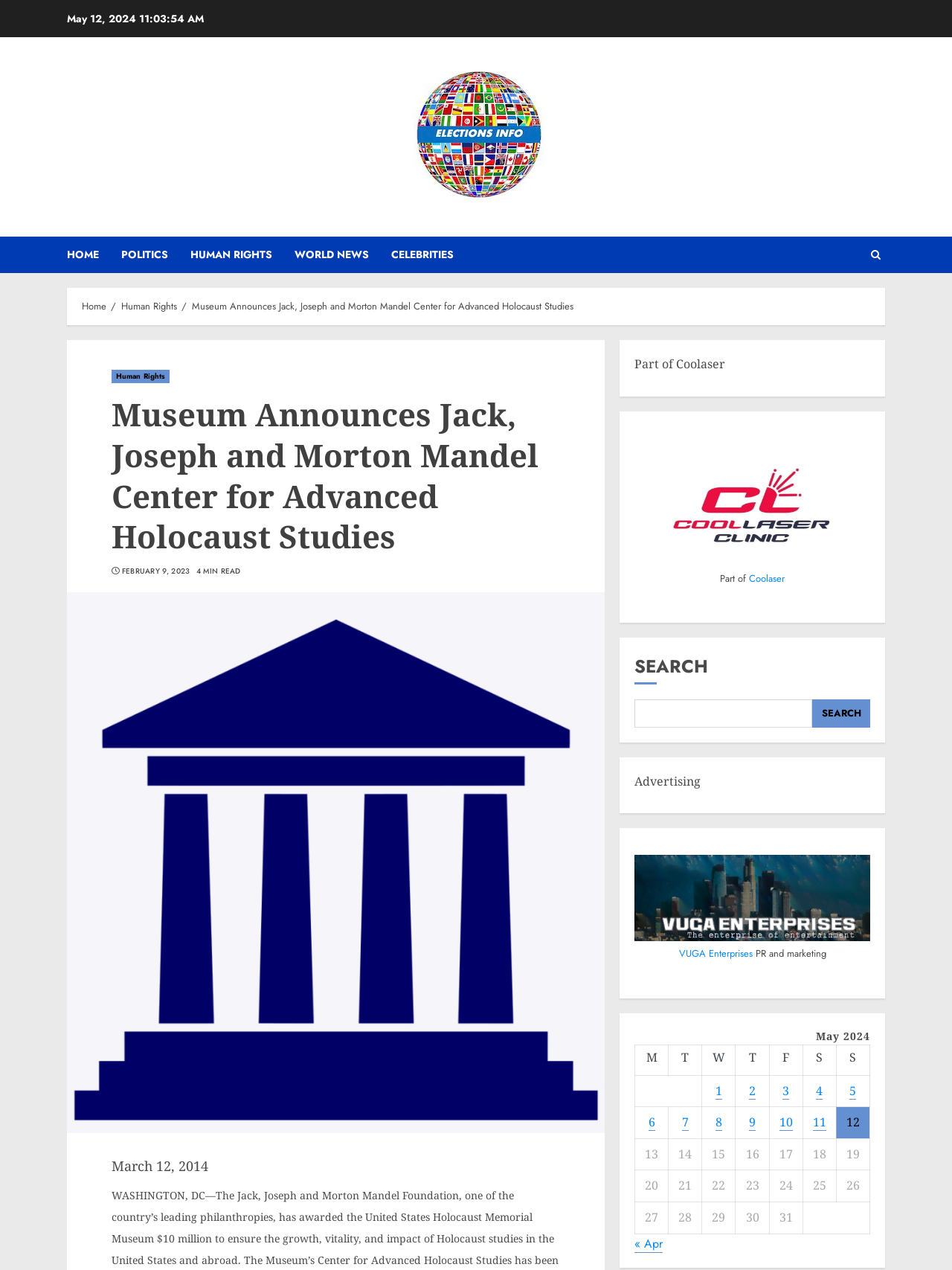Provide a thorough summary of the webpage.

The webpage appears to be a news or blog website with a mix of articles, advertisements, and navigation elements. At the top, there is a navigation bar with links to "HOME", "POLITICS", "HUMAN RIGHTS", "WORLD NEWS", and "CELEBRITIES". Below this, there is a breadcrumbs navigation section with links to "Home" and "Human Rights".

The main content area is divided into two sections. On the left, there is a large article with a heading "Museum Announces Jack, Joseph and Morton Mandel Center for Advanced Holocaust Studies" and a subheading "March 12, 2014". The article has a read time of "4 MIN READ" and is accompanied by an image.

On the right, there is a sidebar with various elements. At the top, there is a search bar with a button labeled "Search". Below this, there are several advertisements and promotional links, including one for a stem cell clinic and another for submitting a press release online. There is also a table with a calendar for May 2024, with links to posts published on each day of the month.

Throughout the webpage, there are several images, including icons and logos, as well as links to various articles and external websites. The overall layout is dense, with many elements competing for attention.